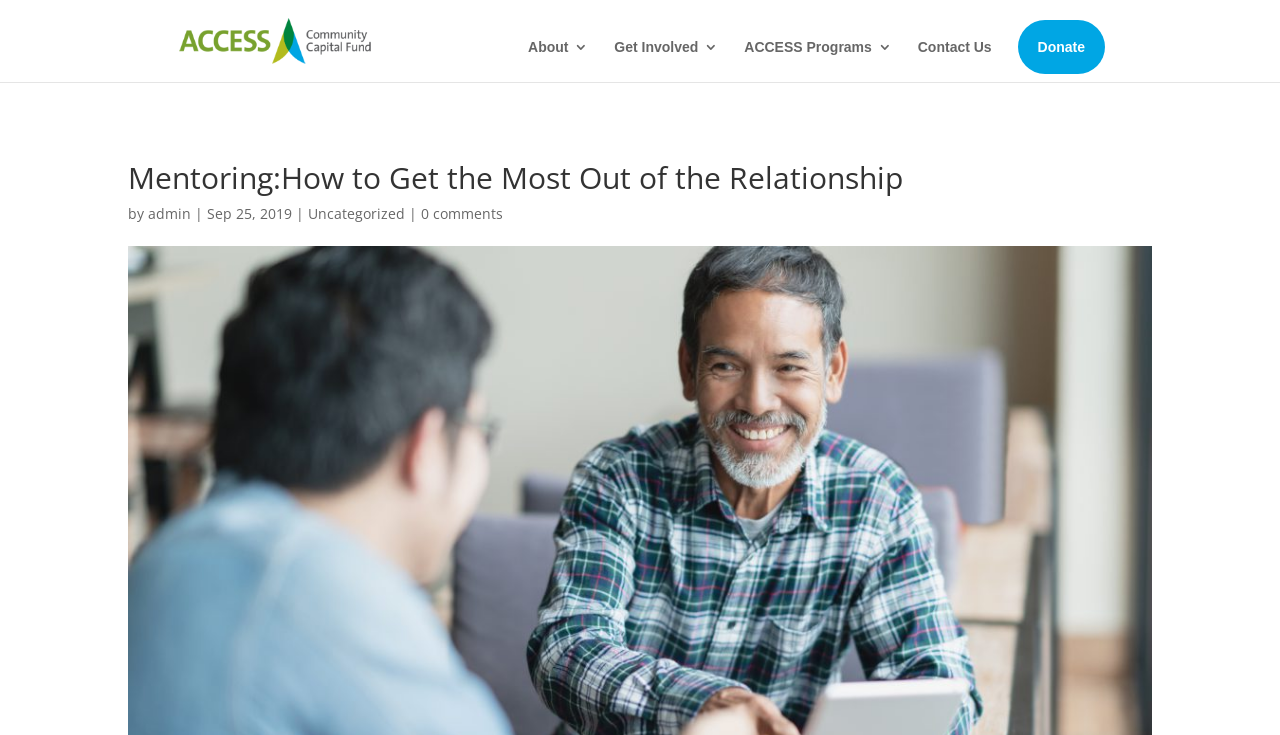Please locate the bounding box coordinates for the element that should be clicked to achieve the following instruction: "Click on 'ACCESS Community Capital Fund'". Ensure the coordinates are given as four float numbers between 0 and 1, i.e., [left, top, right, bottom].

[0.14, 0.043, 0.356, 0.065]